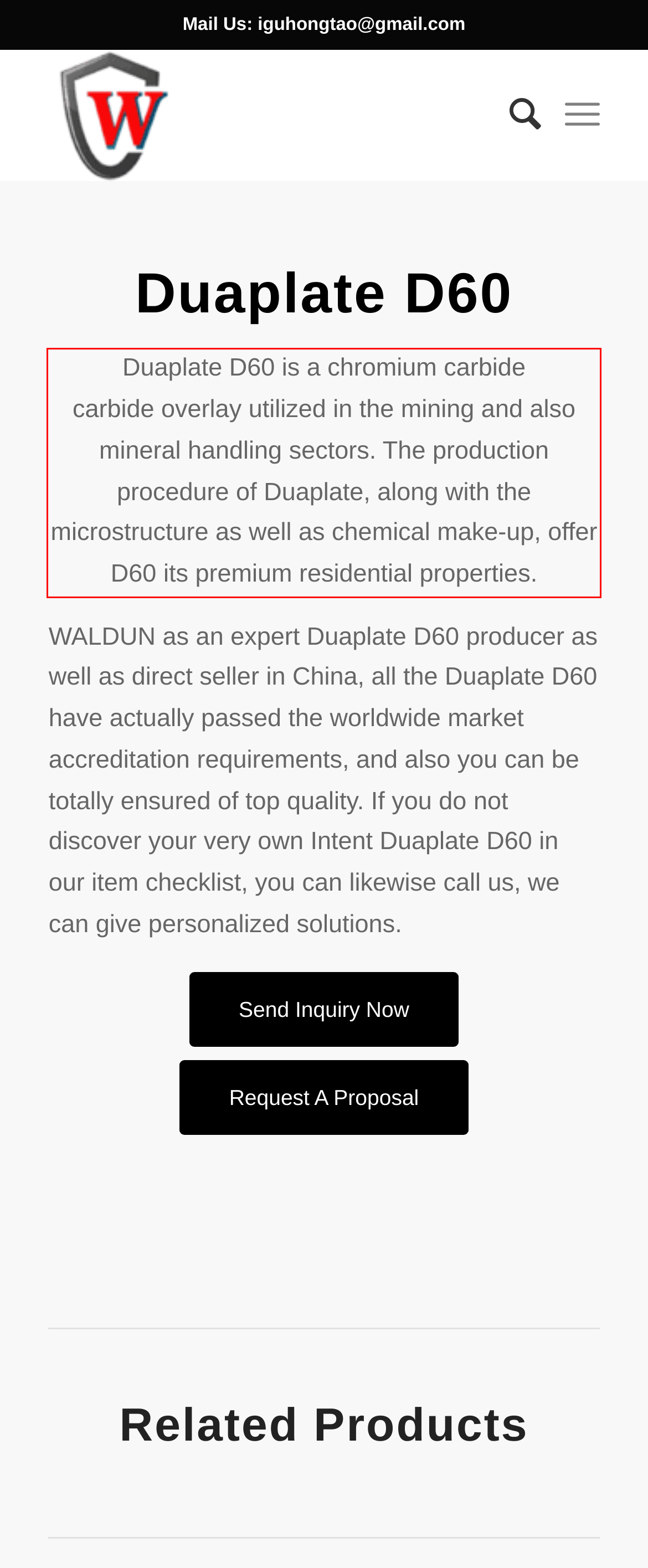Extract and provide the text found inside the red rectangle in the screenshot of the webpage.

Duaplate D60 is a chromium carbide carbide overlay utilized in the mining and also mineral handling sectors. The production procedure of Duaplate, along with the microstructure as well as chemical make-up, offer D60 its premium residential properties.